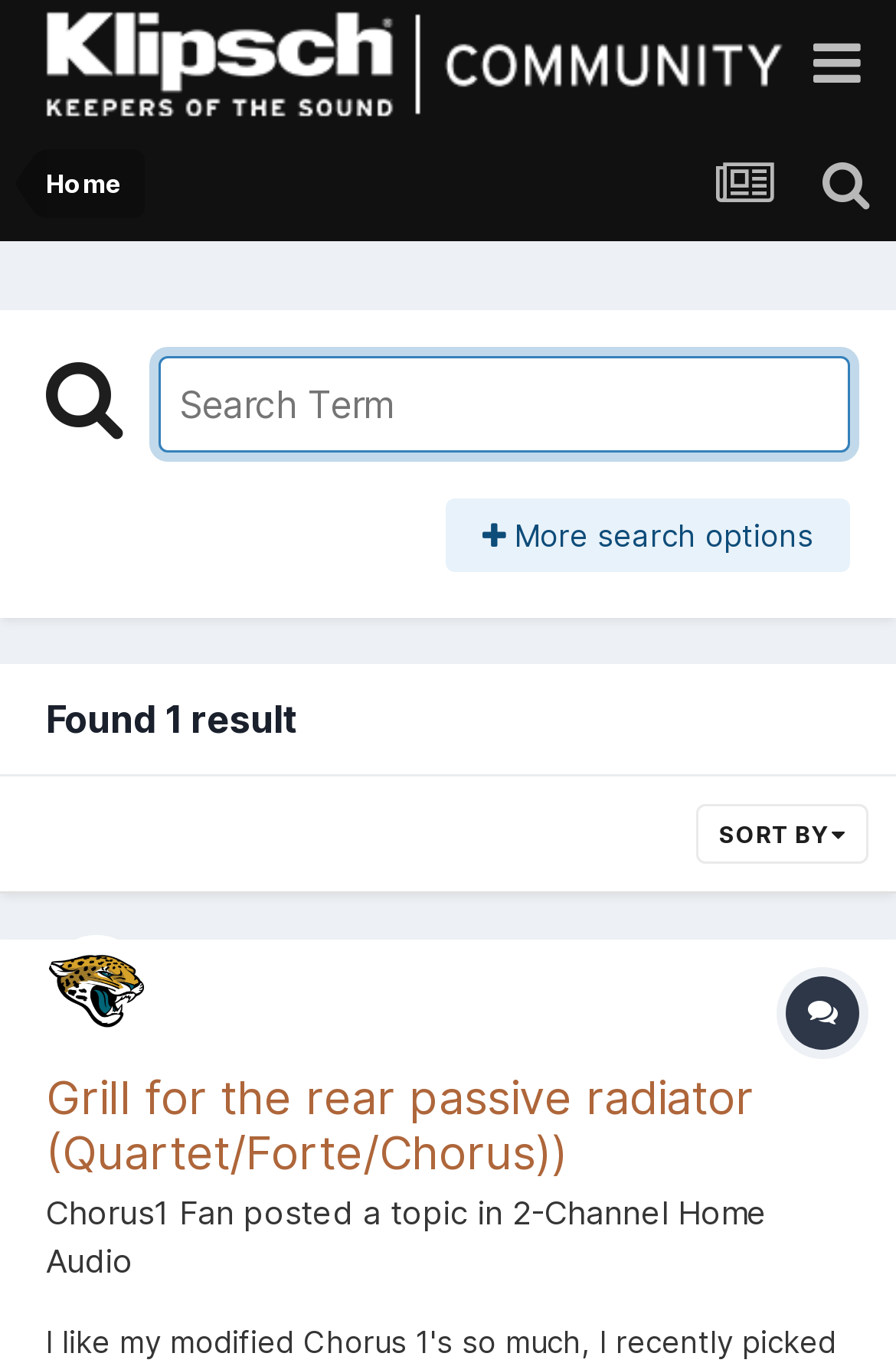What is the topic of the search result?
Please answer the question with a single word or phrase, referencing the image.

Grill for the rear passive radiator